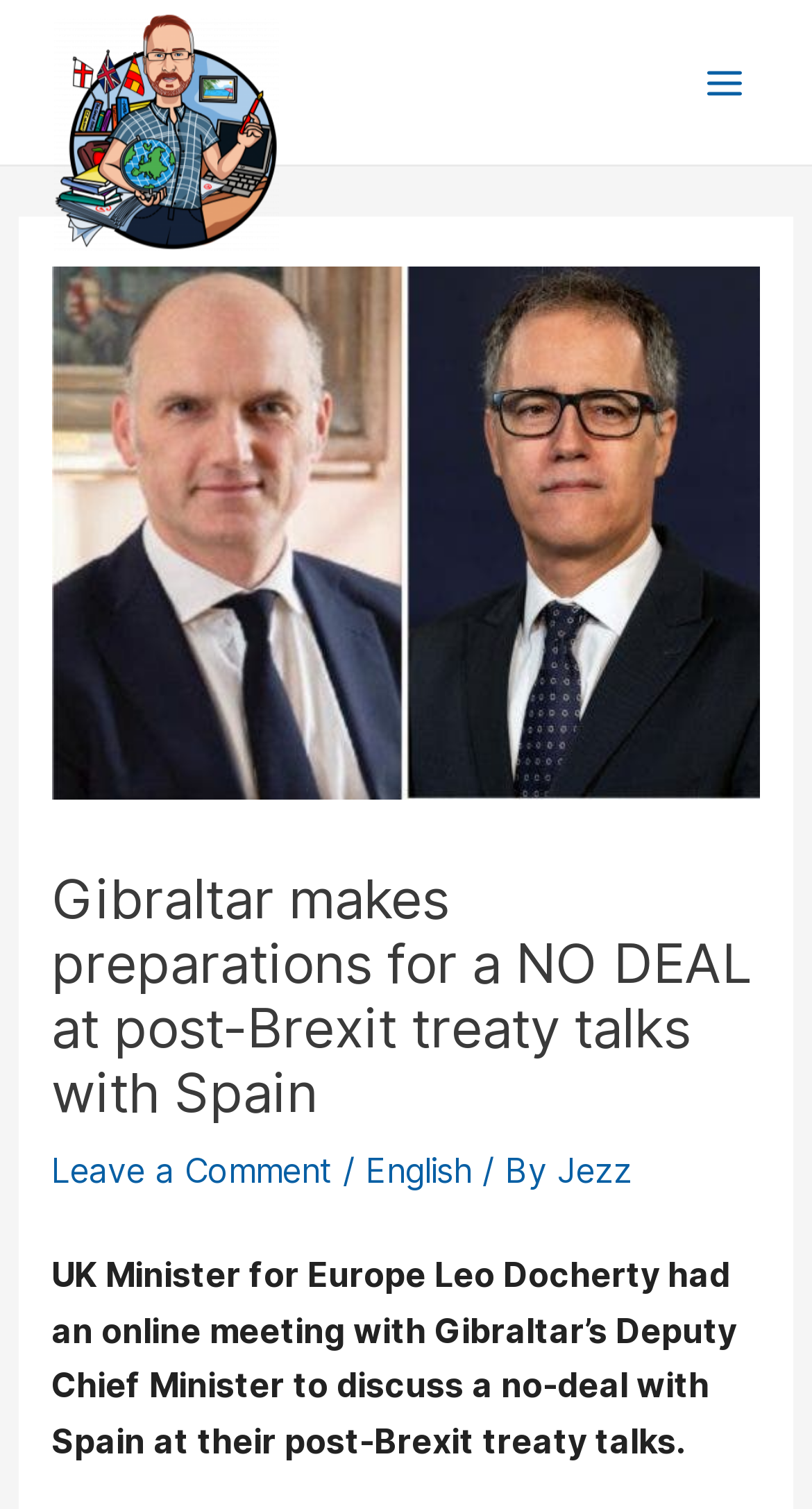Given the content of the image, can you provide a detailed answer to the question?
Who is the author of the article?

The webpage contains a link 'Jezz' which is preceded by 'By', indicating that Jezz is the author of the article.